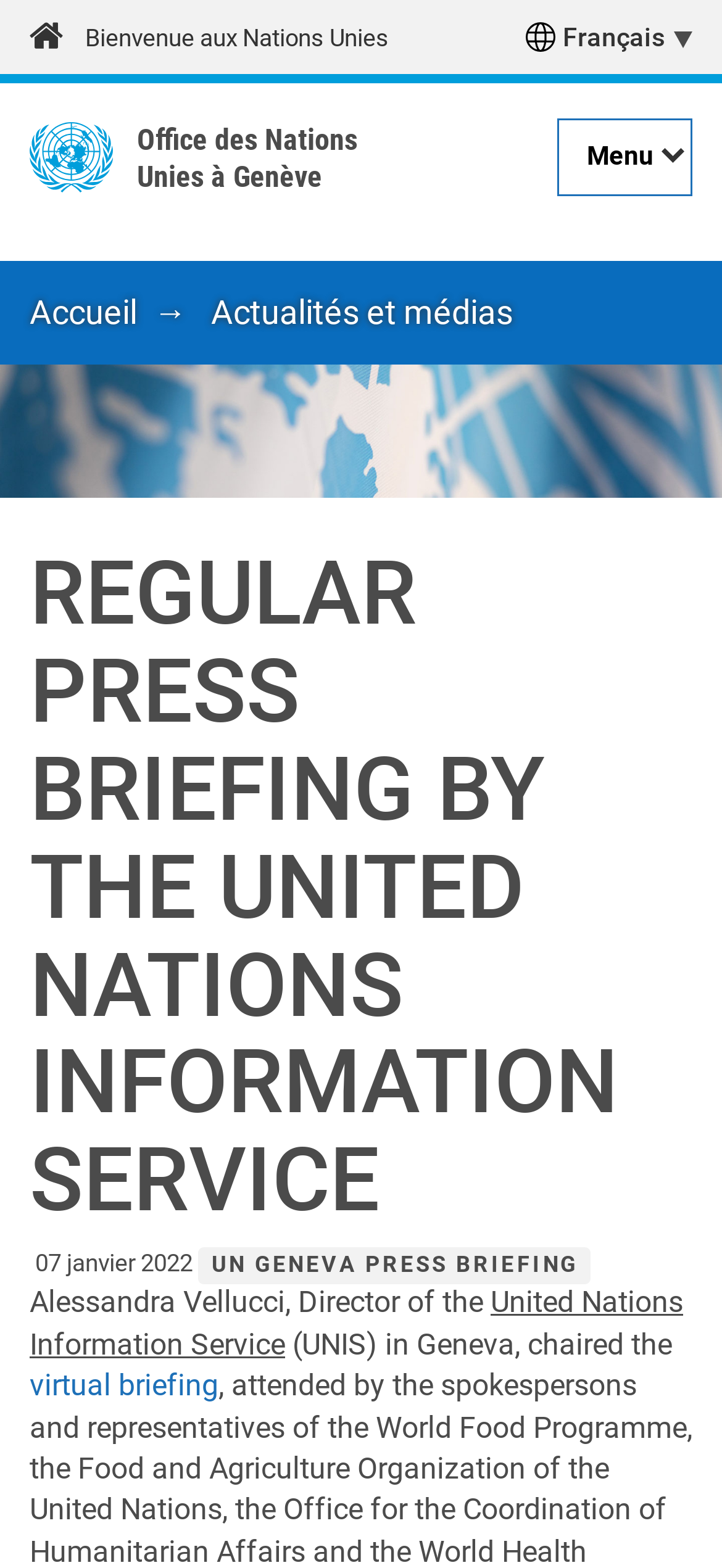Can you give a detailed response to the following question using the information from the image? What is the date of the press briefing?

I found the date '07 janvier 2022' in the time element on the webpage, which corresponds to the date of the press briefing.